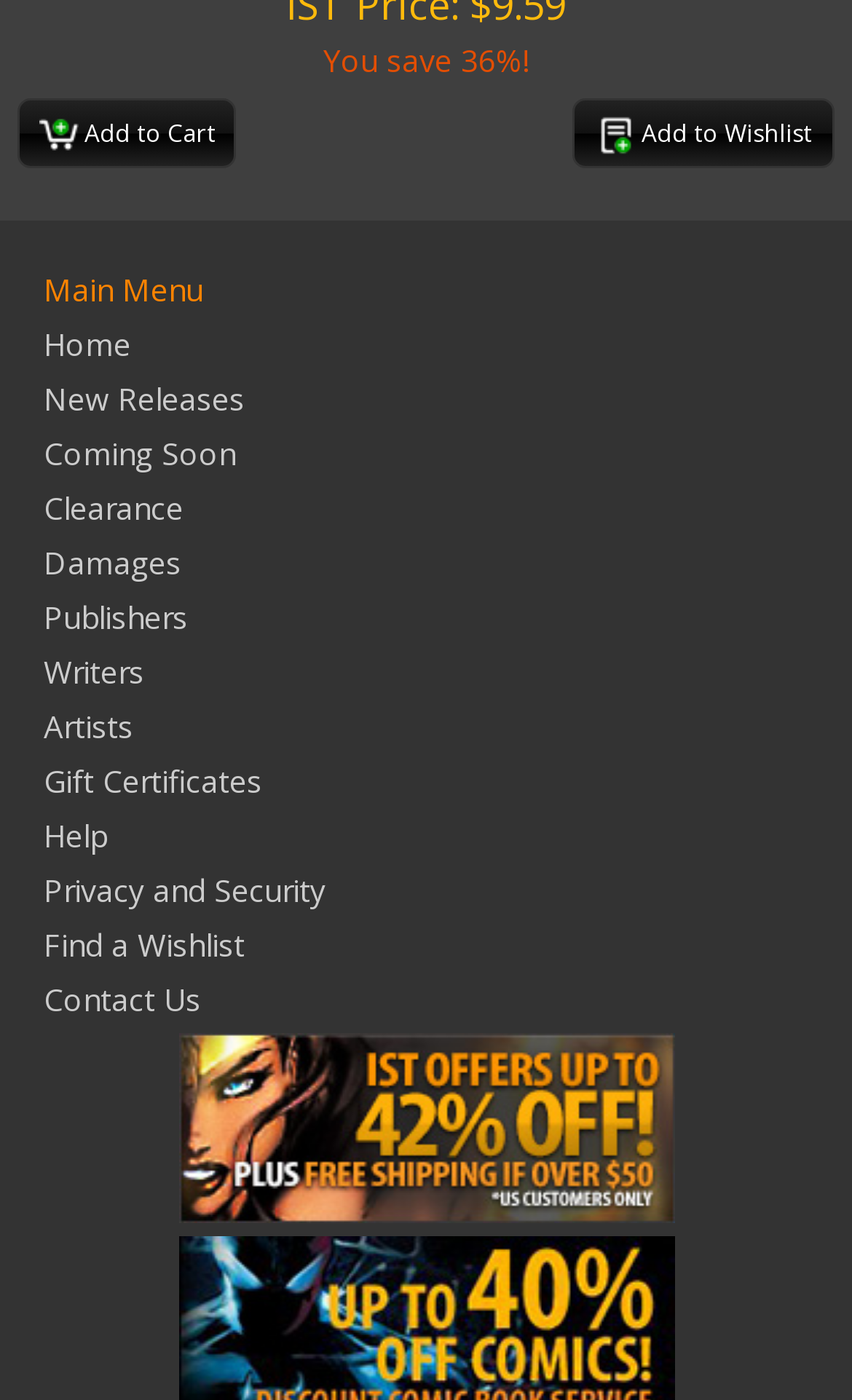Respond concisely with one word or phrase to the following query:
What is the discount percentage?

36%